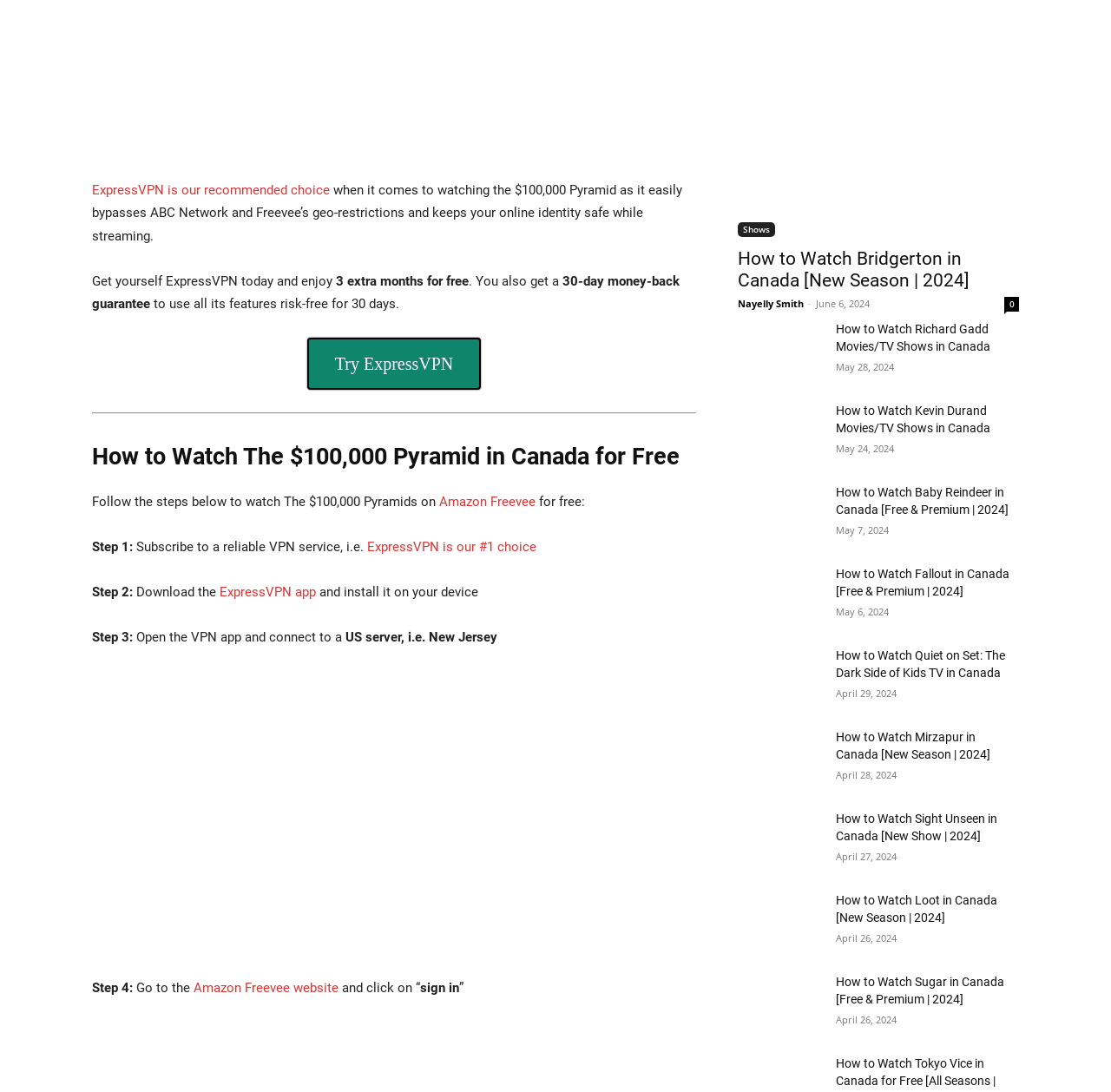What is the purpose of using a VPN service?
Can you offer a detailed and complete answer to this question?

The webpage explains that a VPN service is needed to bypass ABC Network and Freevee's geo-restrictions, which suggests that the purpose of using a VPN service is to access content that is not available in a particular region.